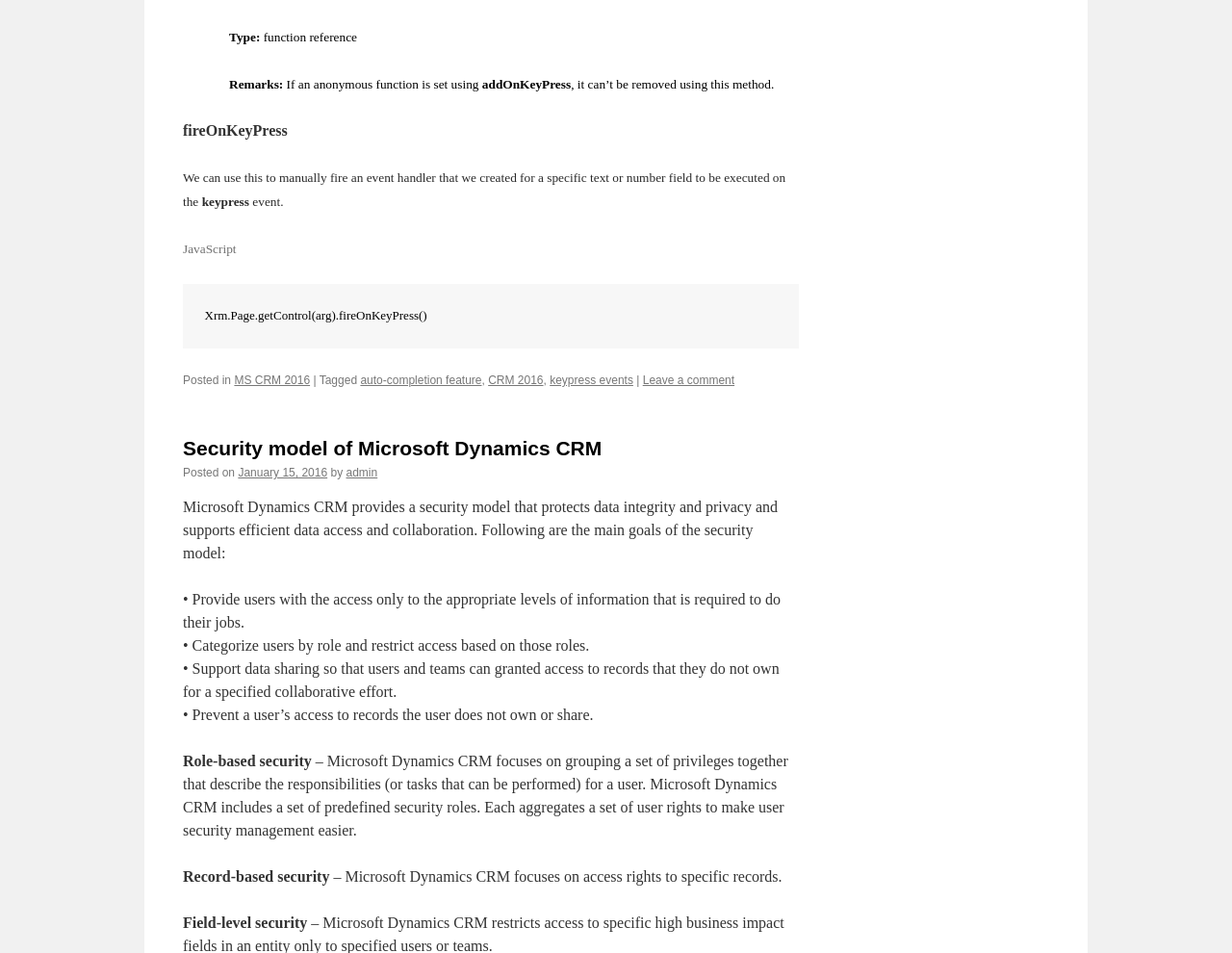Determine the coordinates of the bounding box for the clickable area needed to execute this instruction: "Click on 'Leave a comment'".

[0.522, 0.392, 0.596, 0.406]